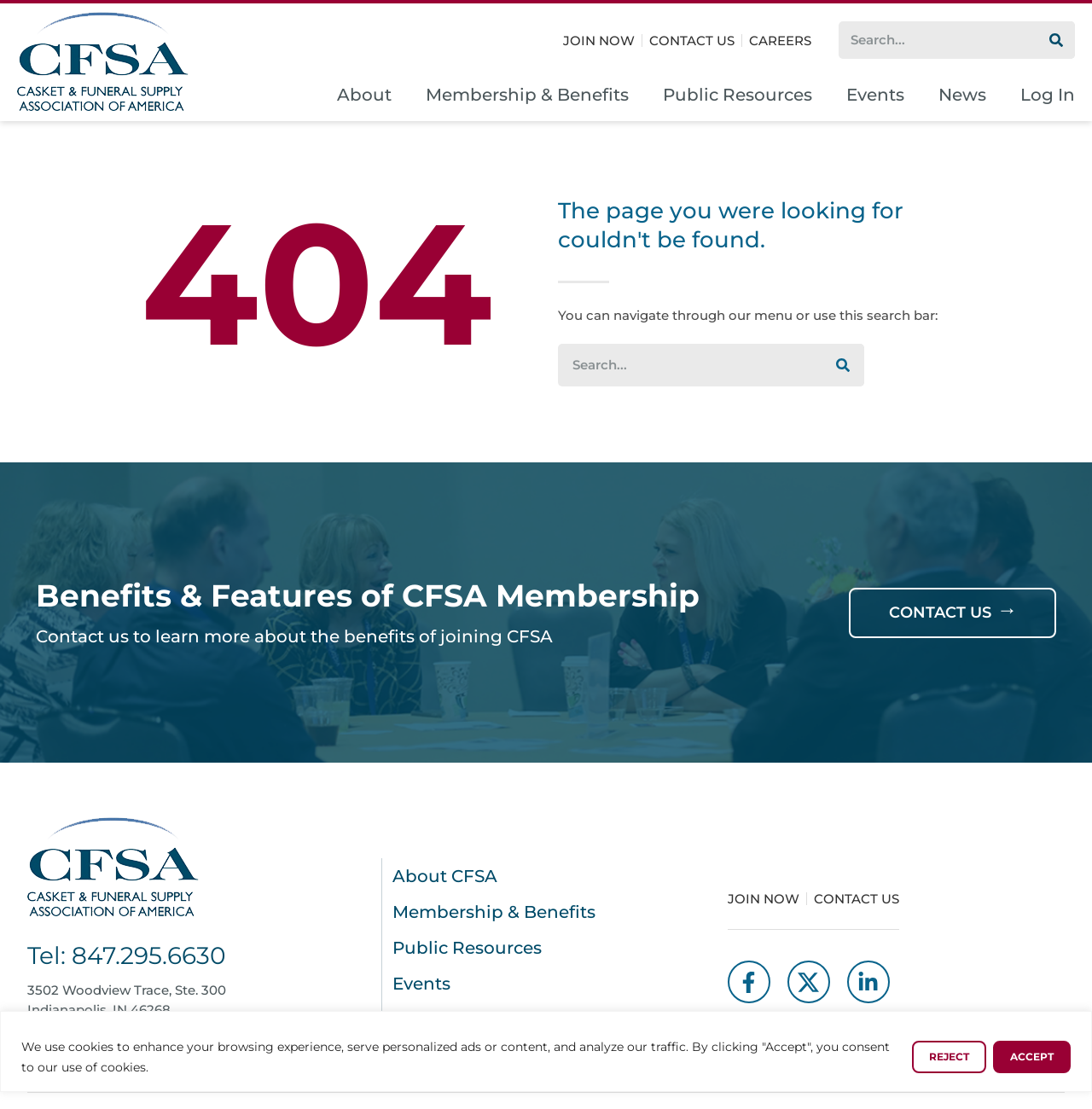Find the coordinates for the bounding box of the element with this description: "Membership & Benefits".

[0.39, 0.078, 0.576, 0.093]